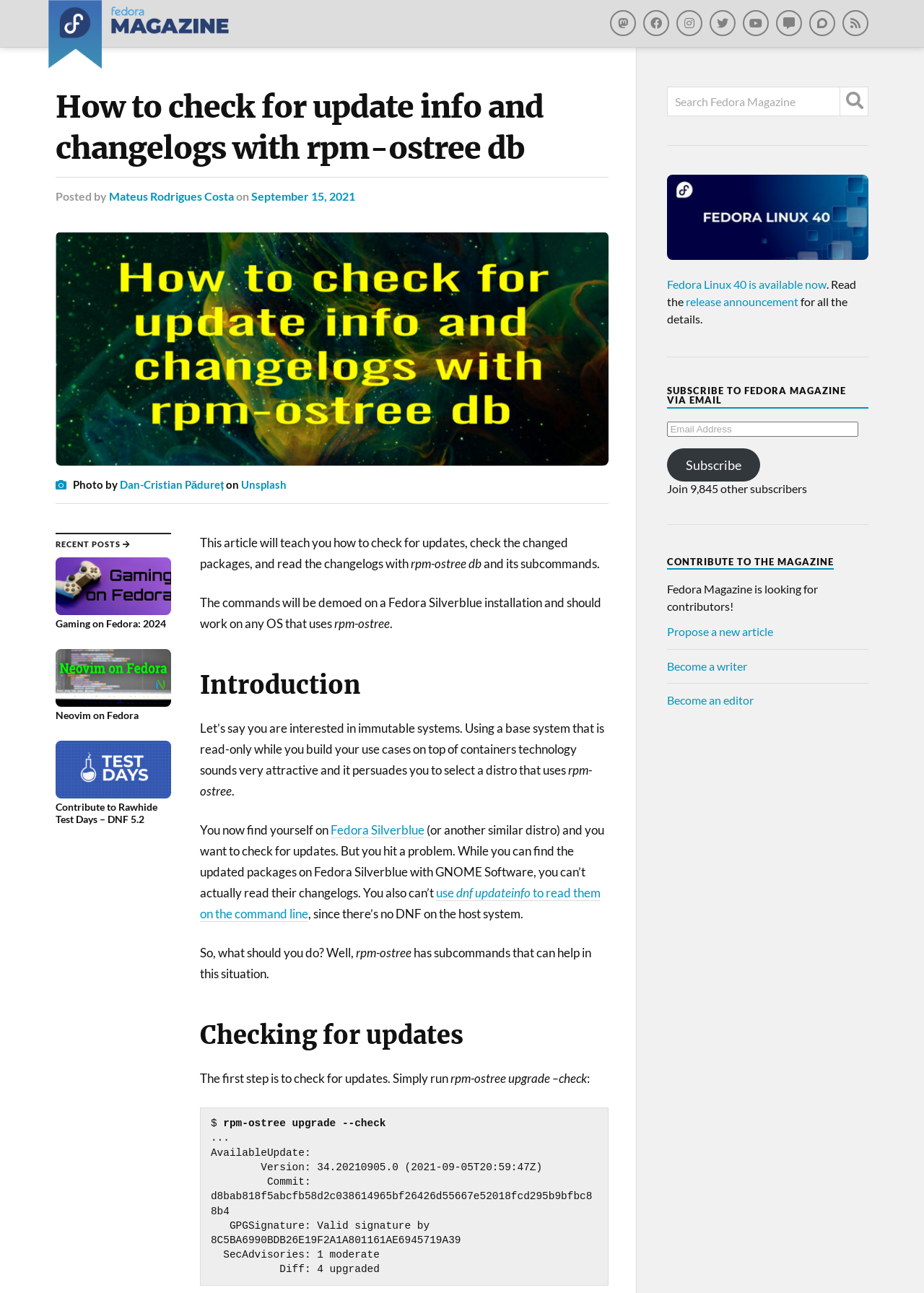Identify the main title of the webpage and generate its text content.

How to check for update info and changelogs with rpm-ostree db